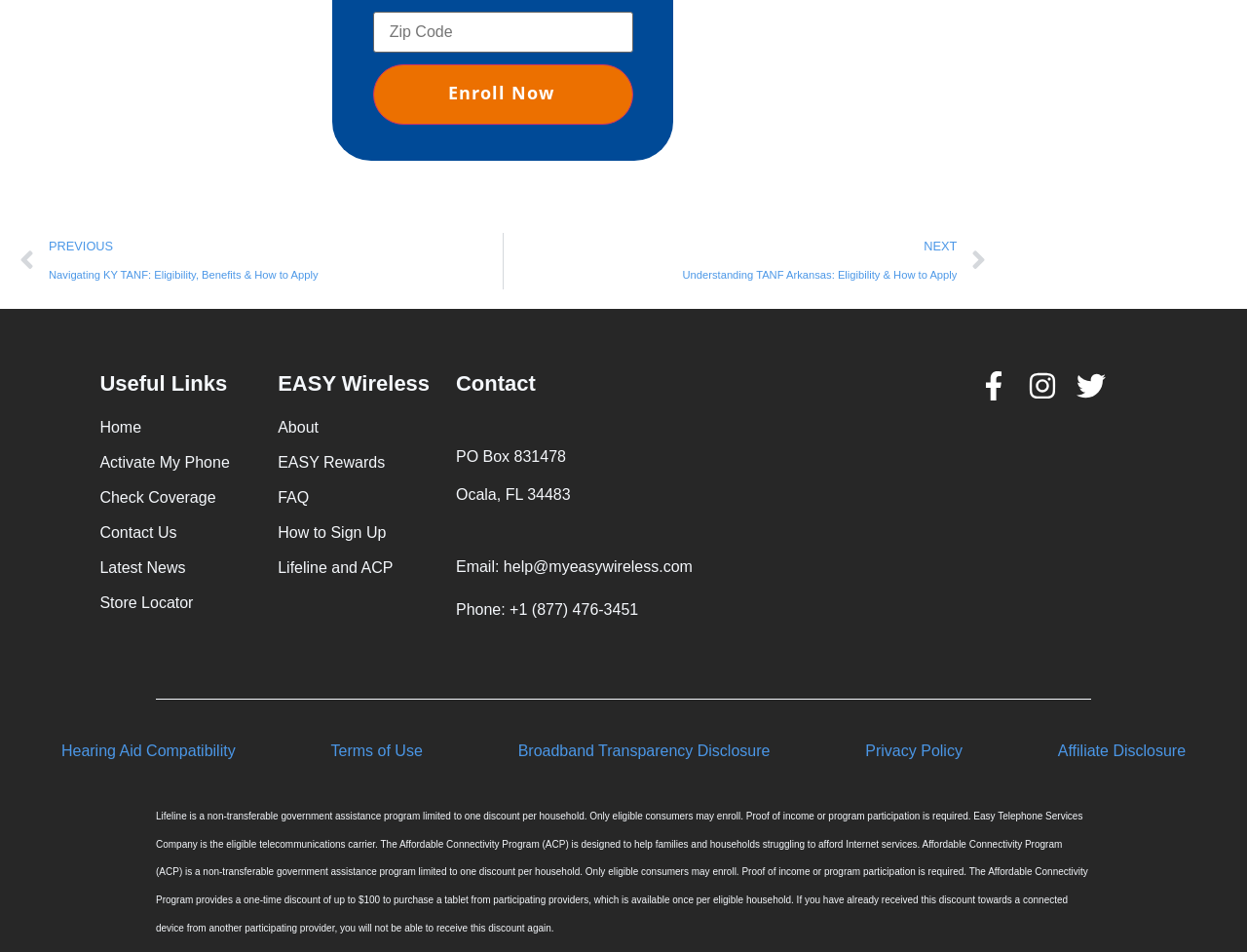What is the purpose of the 'Enroll Now' button?
Using the visual information, respond with a single word or phrase.

To enroll in a program